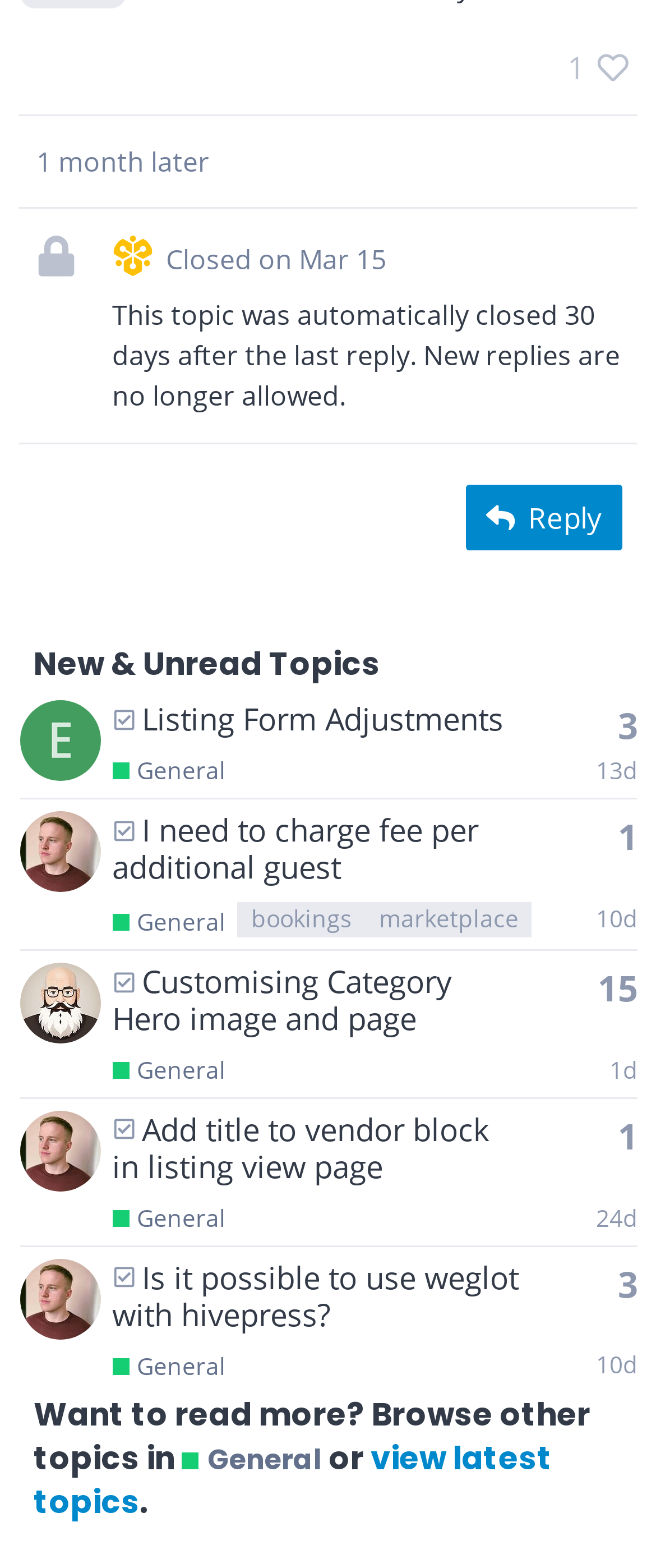Determine the bounding box coordinates for the clickable element required to fulfill the instruction: "View Fabricator's profile". Provide the coordinates as four float numbers between 0 and 1, i.e., [left, top, right, bottom].

[0.03, 0.626, 0.153, 0.65]